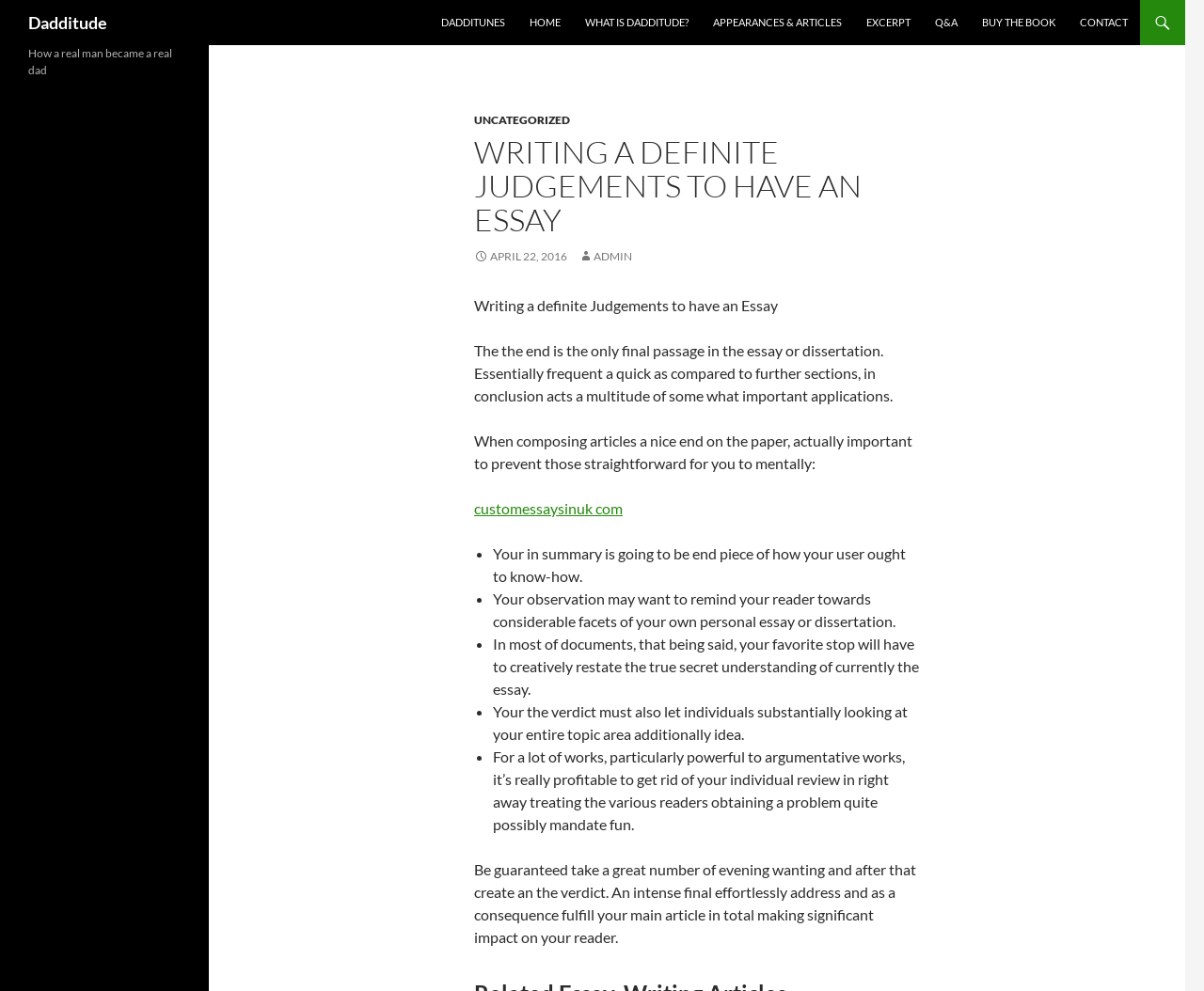Find the bounding box coordinates of the clickable area that will achieve the following instruction: "Click the 'A1 Creative Photography' link".

None